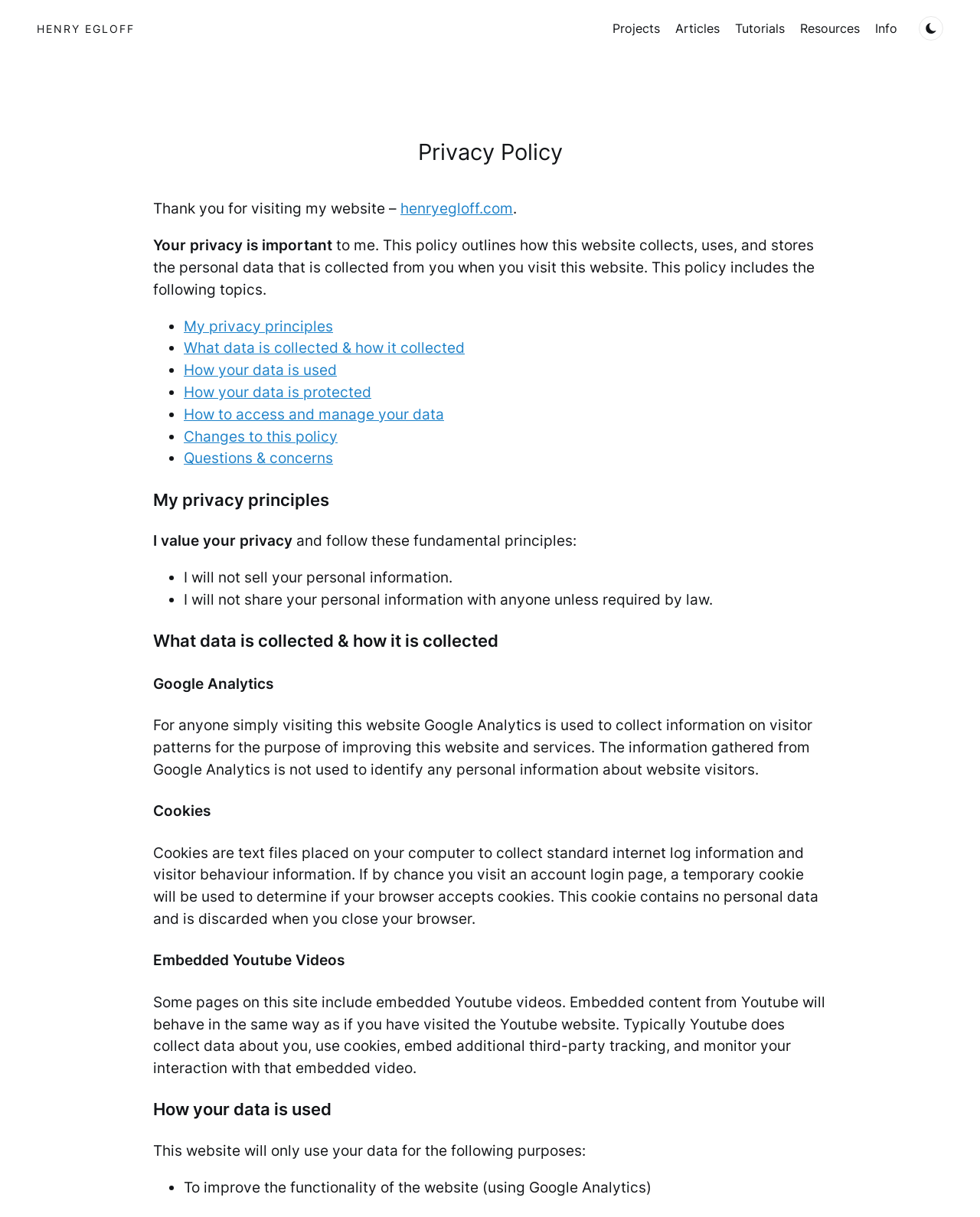Using the information in the image, give a comprehensive answer to the question: 
What is the purpose of cookies on this website?

The webpage explains that cookies are text files placed on your computer to collect standard internet log information and visitor behaviour information.